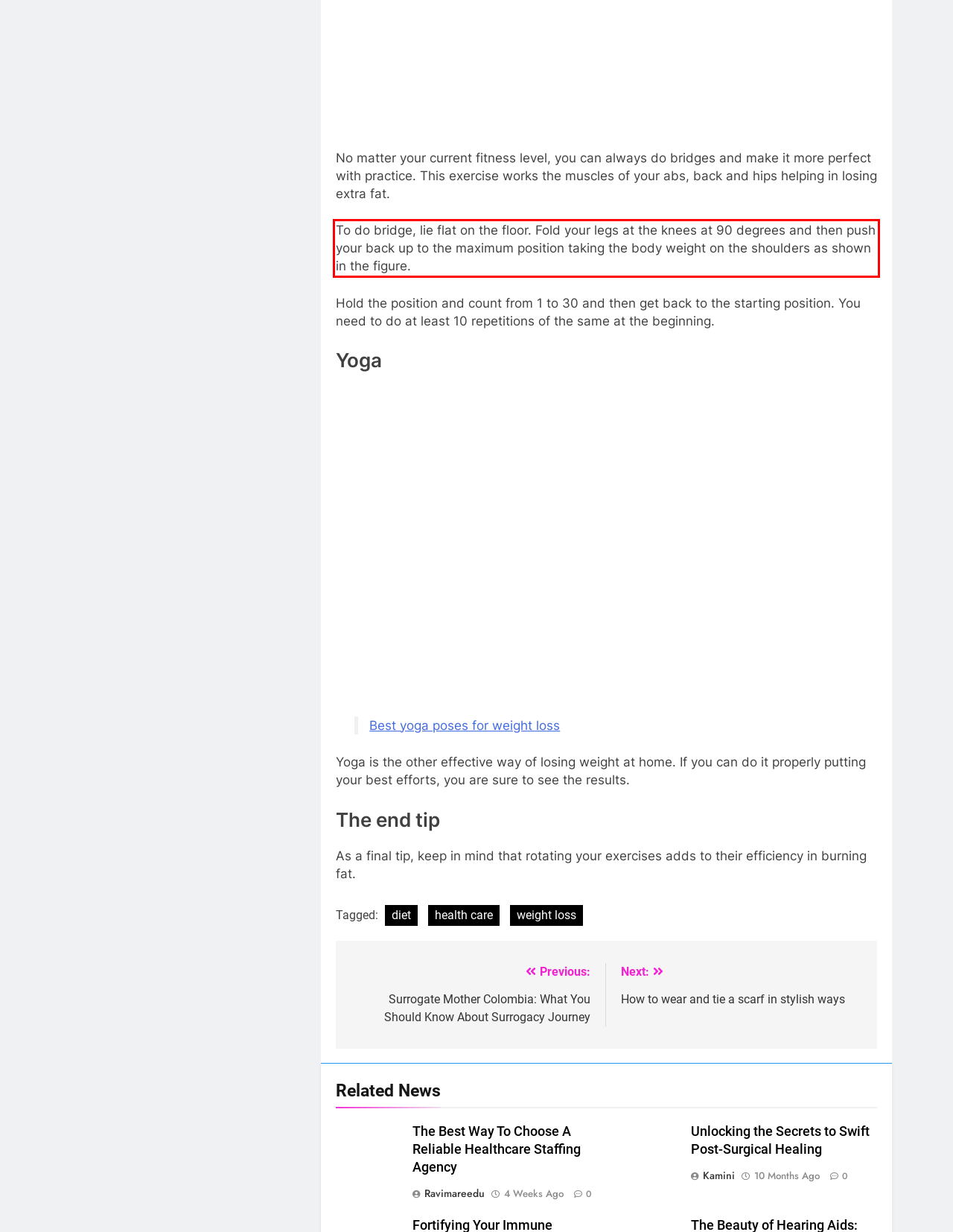Examine the screenshot of the webpage, locate the red bounding box, and generate the text contained within it.

To do bridge, lie flat on the floor. Fold your legs at the knees at 90 degrees and then push your back up to the maximum position taking the body weight on the shoulders as shown in the figure.